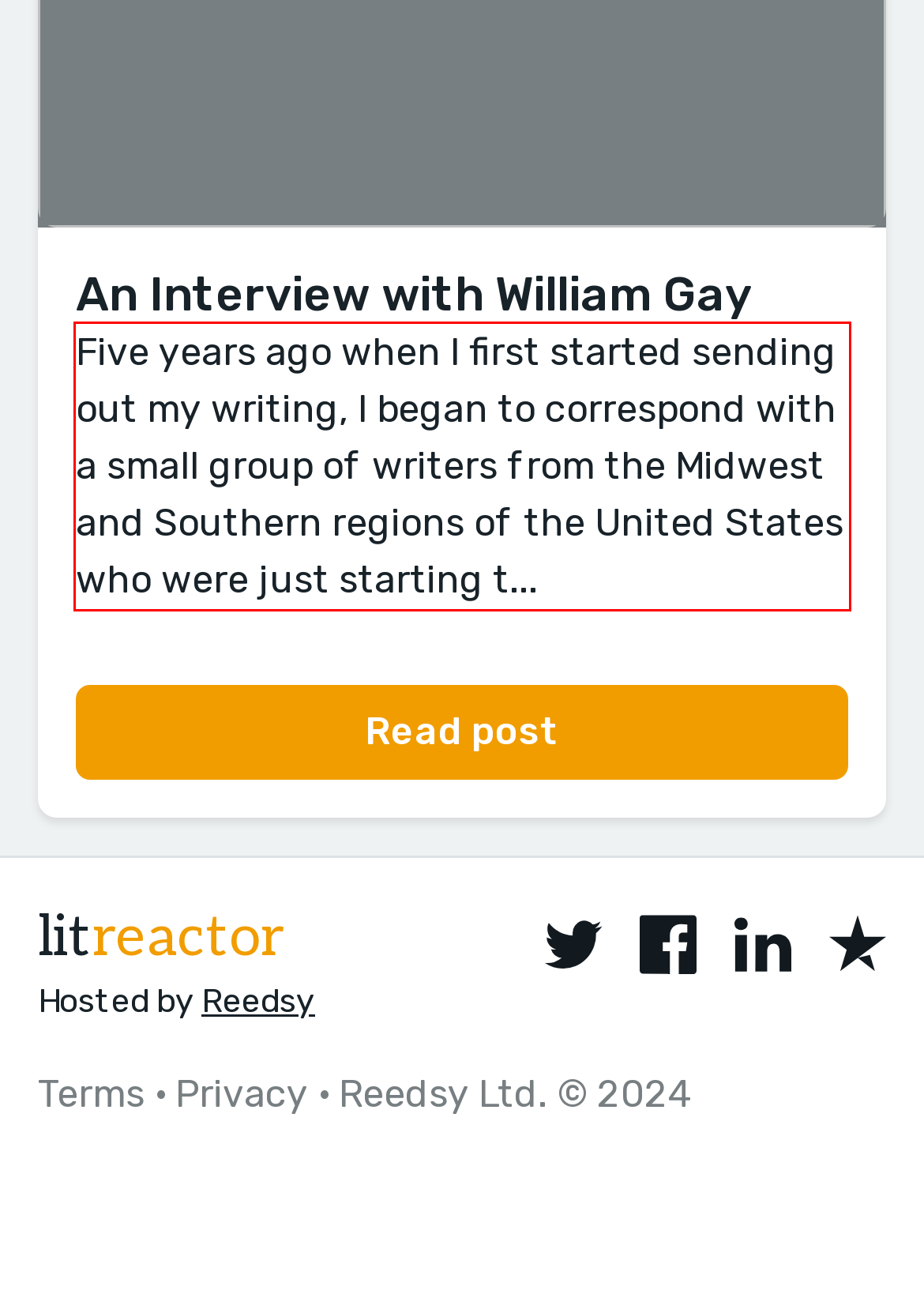Examine the webpage screenshot and use OCR to recognize and output the text within the red bounding box.

Five years ago when I first started sending out my writing, I began to correspond with a small group of writers from the Midwest and Southern regions of the United States who were just starting t...